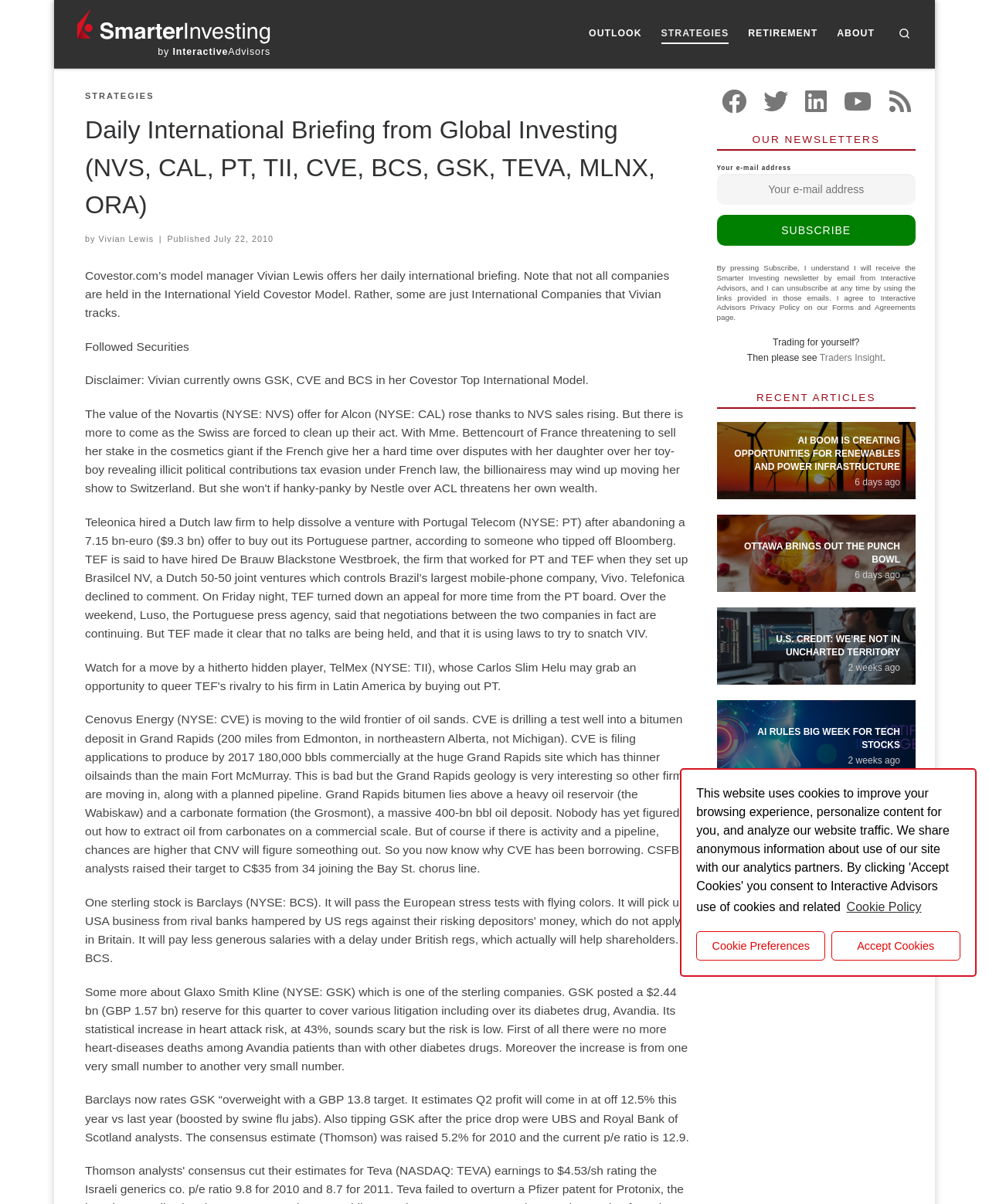Select the bounding box coordinates of the element I need to click to carry out the following instruction: "Click the logo of AlmightyCS".

None